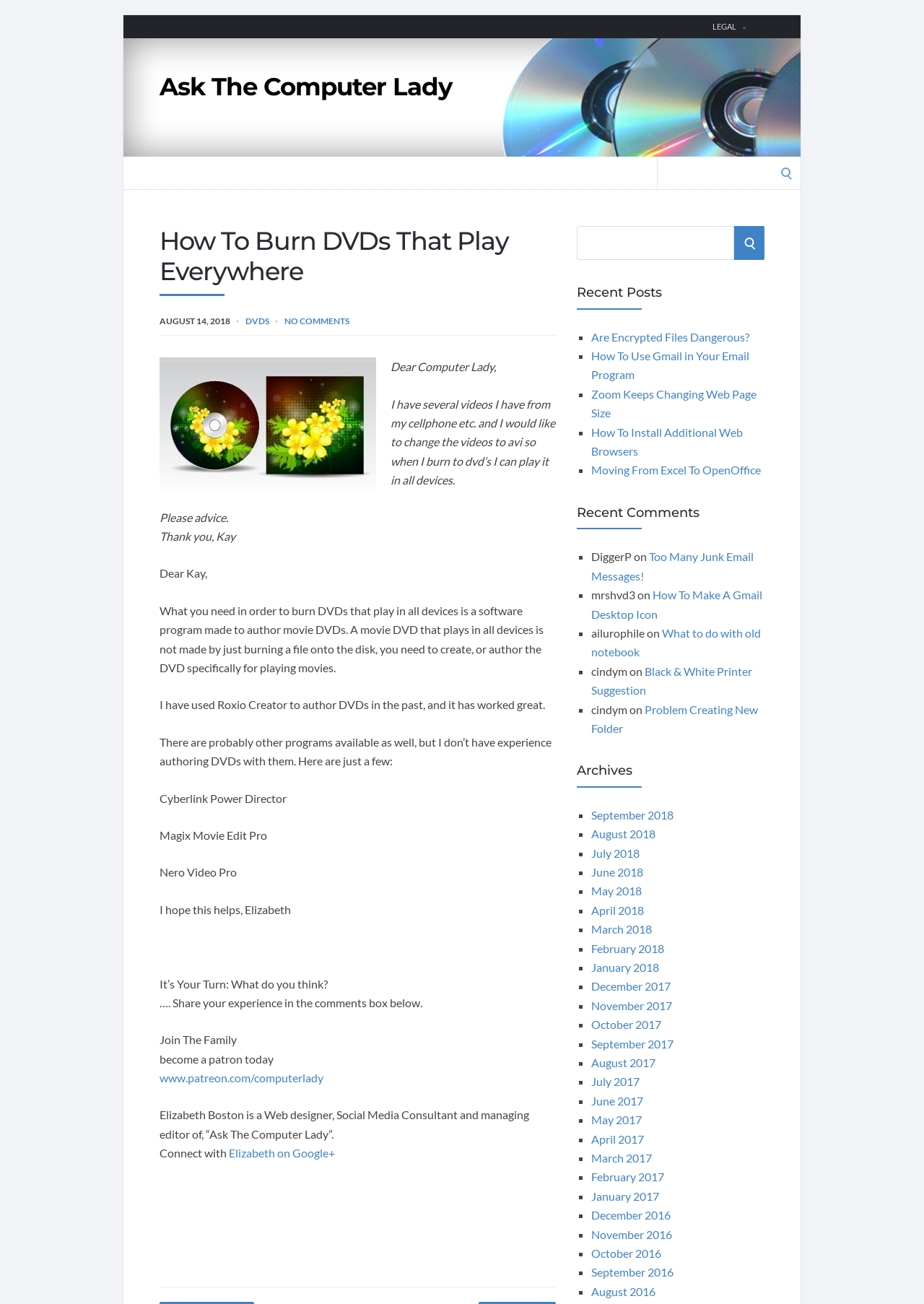Specify the bounding box coordinates of the area to click in order to execute this command: 'Search for something'. The coordinates should consist of four float numbers ranging from 0 to 1, and should be formatted as [left, top, right, bottom].

[0.711, 0.12, 0.867, 0.145]